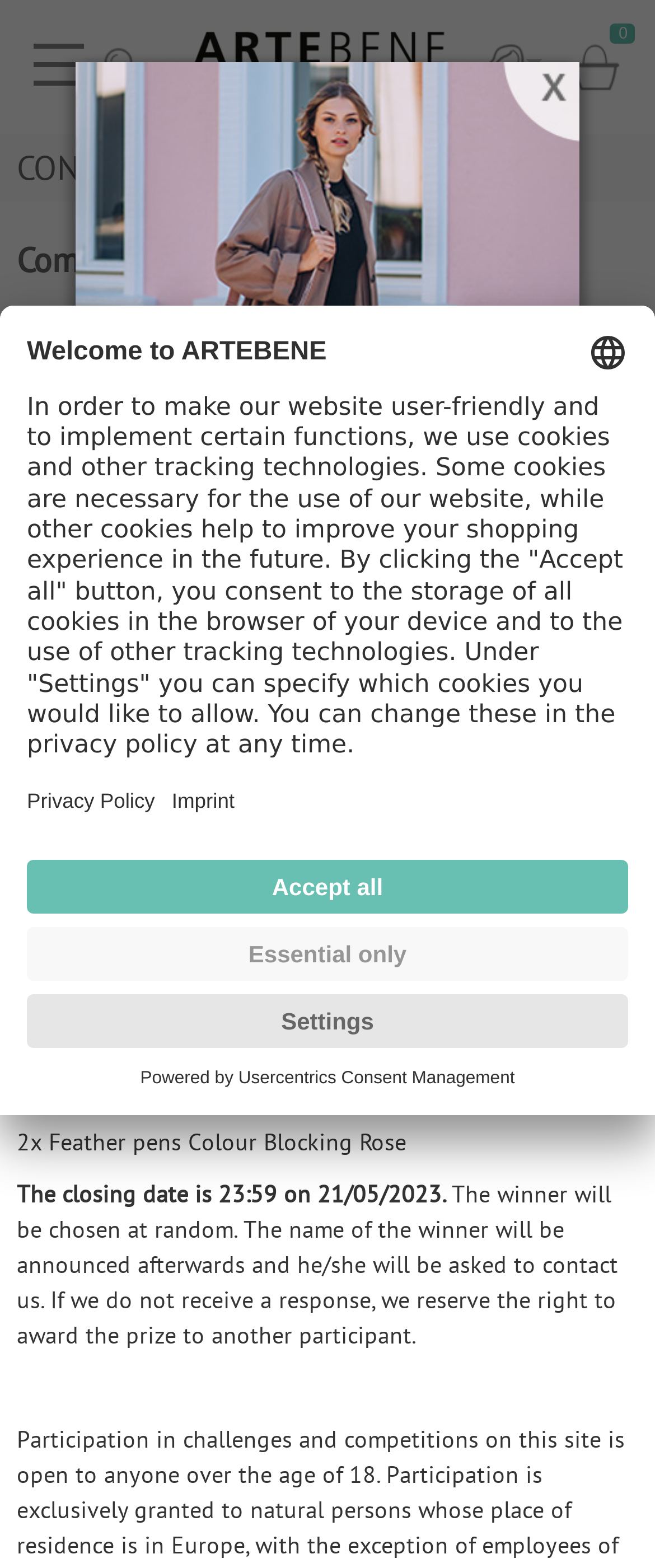Please identify the bounding box coordinates of the element that needs to be clicked to perform the following instruction: "Enter your email address".

[0.321, 0.515, 0.679, 0.547]